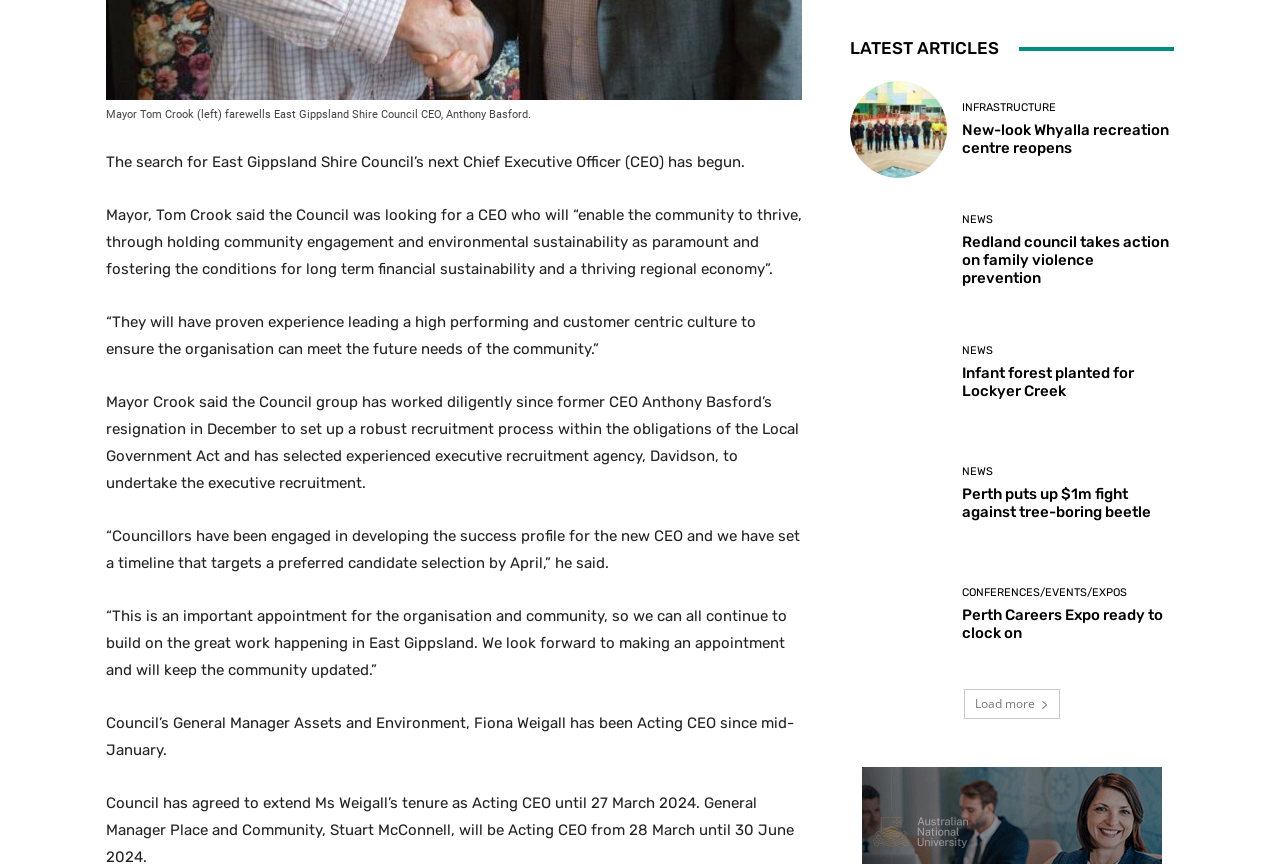Can you find the bounding box coordinates for the element that needs to be clicked to execute this instruction: "View Redland council's action on family violence prevention"? The coordinates should be given as four float numbers between 0 and 1, i.e., [left, top, right, bottom].

[0.664, 0.234, 0.74, 0.347]